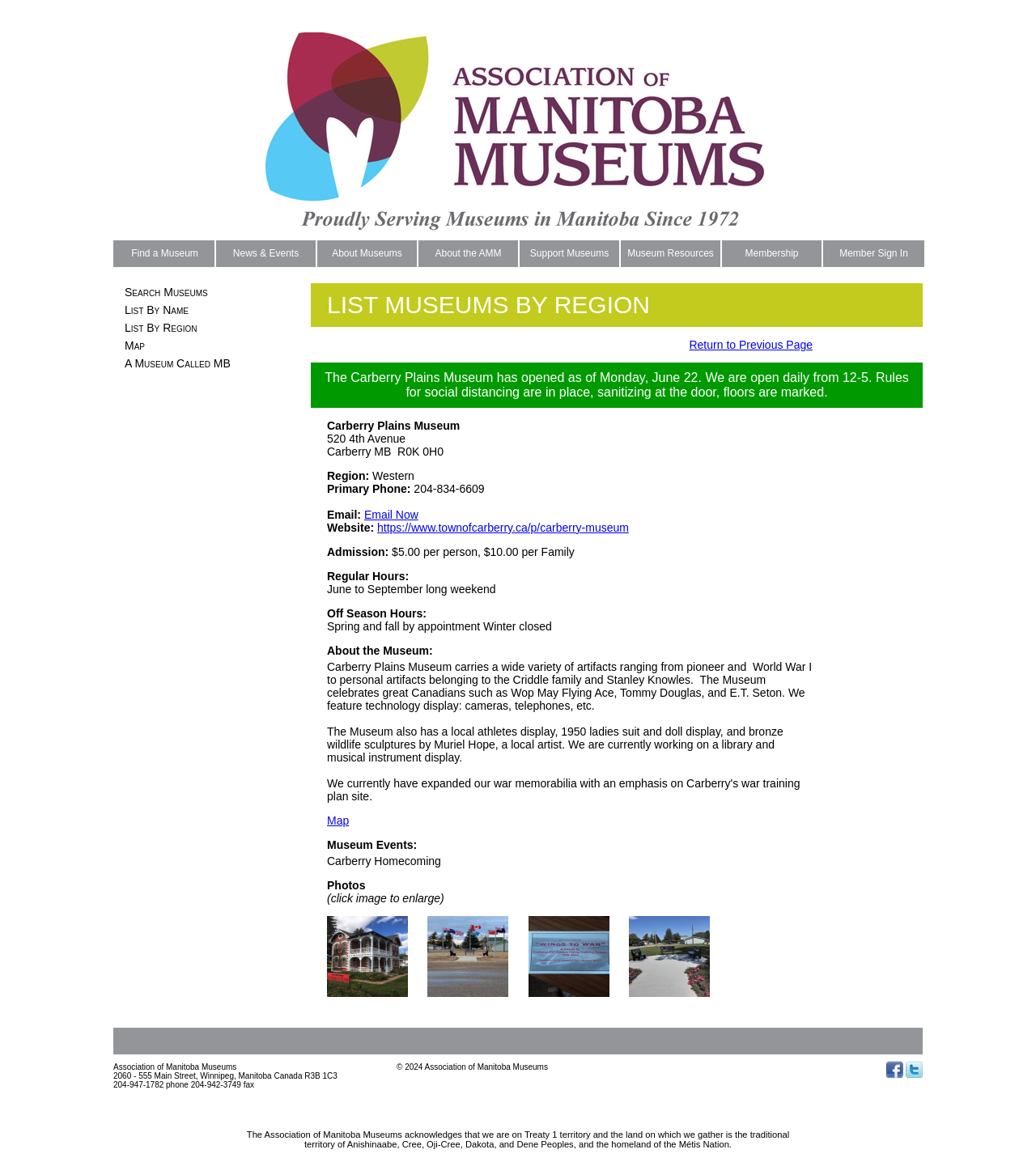Answer the question in a single word or phrase:
How much is the admission fee for a family?

$10.00